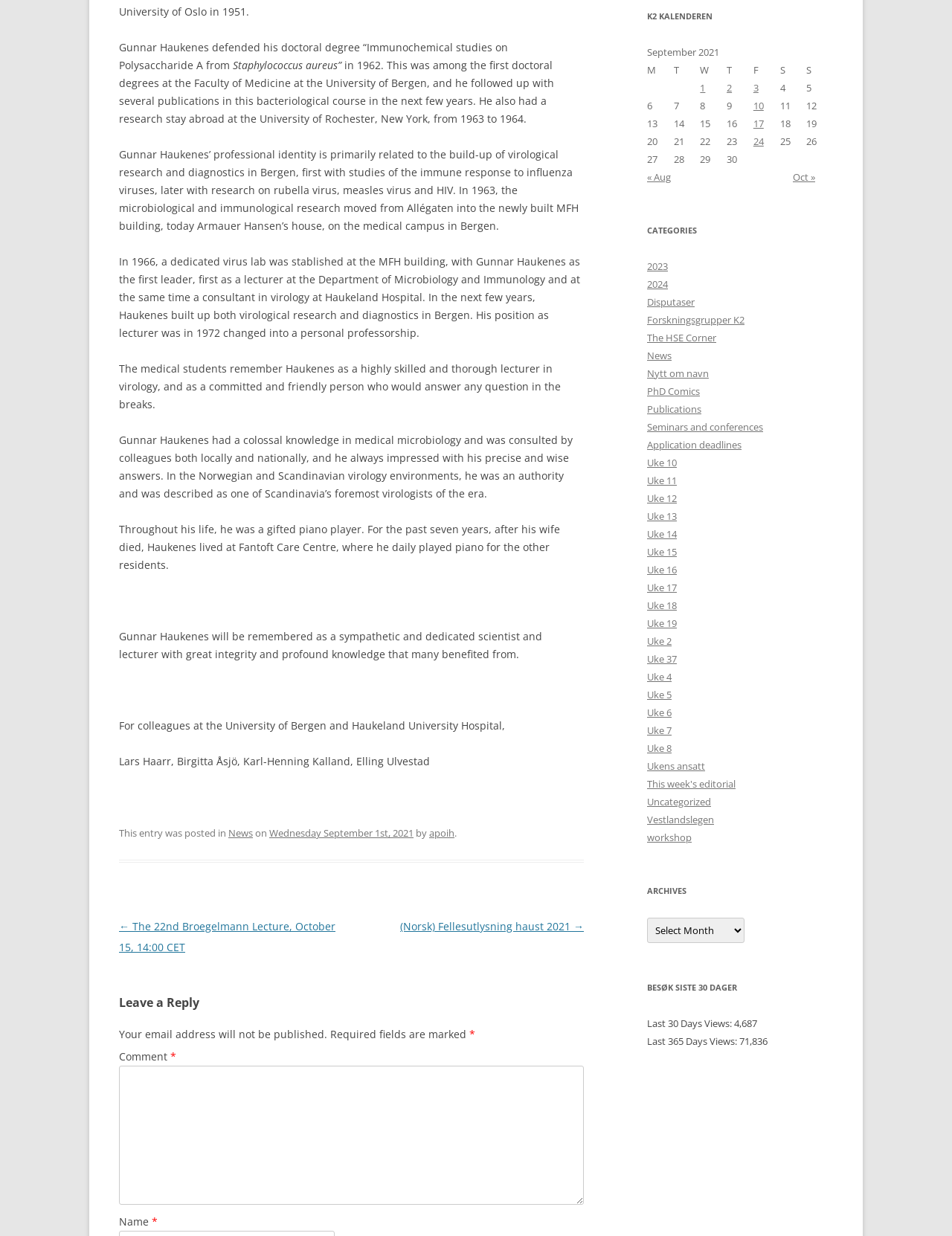Locate the bounding box of the user interface element based on this description: "Disputaser".

[0.68, 0.239, 0.73, 0.25]